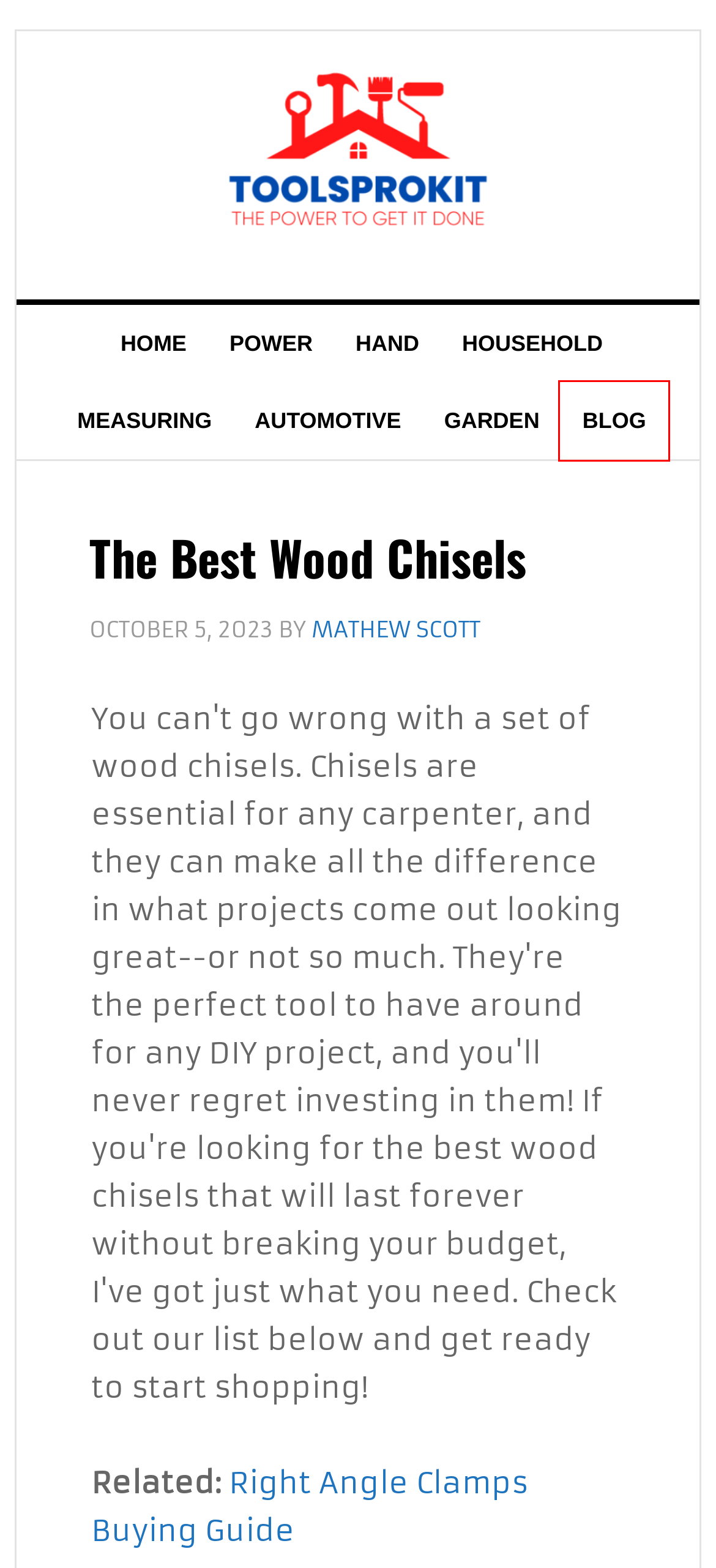Examine the screenshot of the webpage, which has a red bounding box around a UI element. Select the webpage description that best fits the new webpage after the element inside the red bounding box is clicked. Here are the choices:
A. Air Compressor Archives
B. About us
C. Chisels Archives
D. The Best Right Angle Clamps
E. Privacy Policy
F. The Best Carpenter Hatchets
G. The Best Double Bit Axes
H. Blog Archives

H